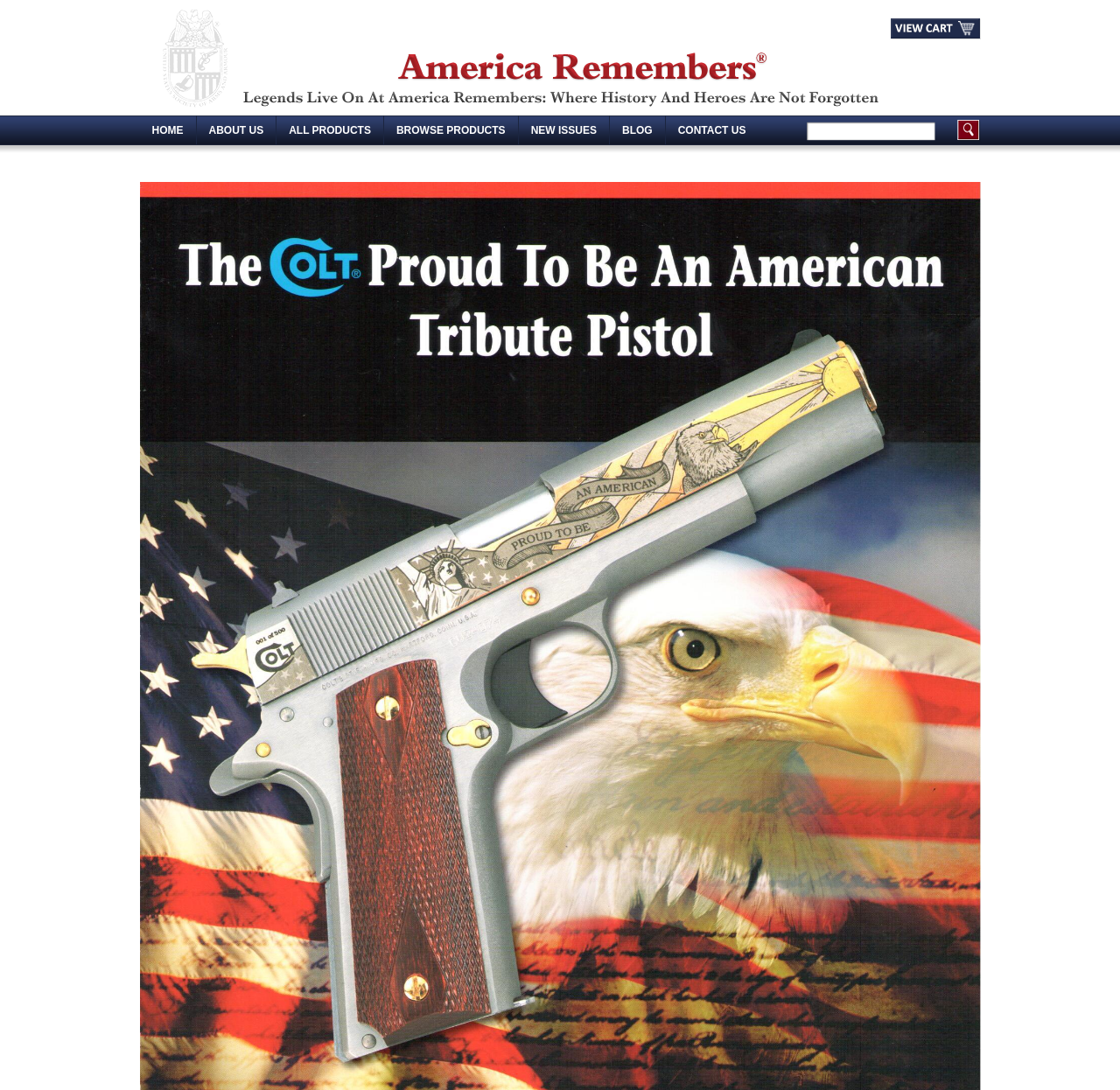Please locate the bounding box coordinates of the element that needs to be clicked to achieve the following instruction: "Read the BLOG". The coordinates should be four float numbers between 0 and 1, i.e., [left, top, right, bottom].

[0.545, 0.106, 0.594, 0.133]